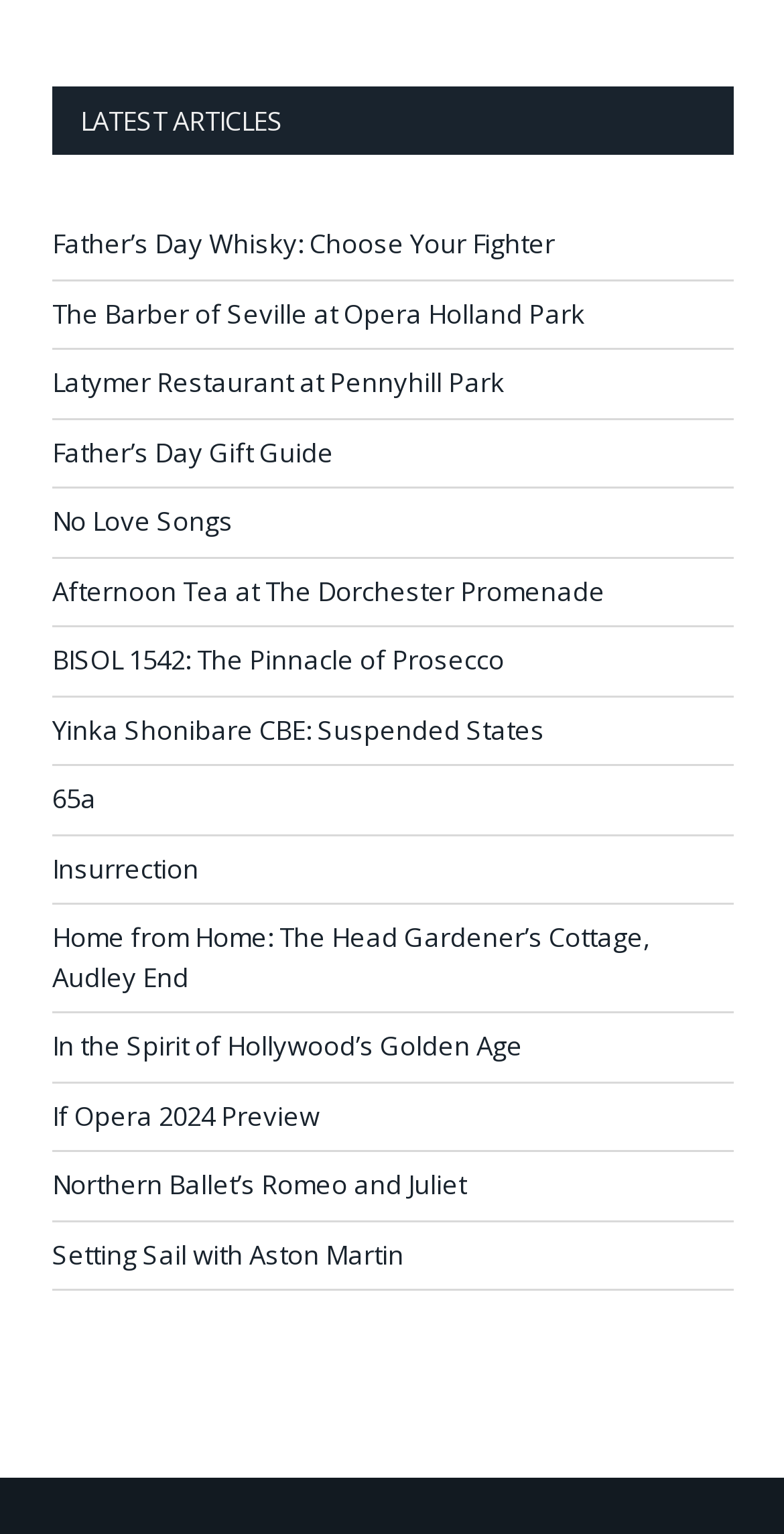Determine the bounding box coordinates of the element that should be clicked to execute the following command: "Check out the Father’s Day Gift Guide".

[0.067, 0.283, 0.426, 0.306]